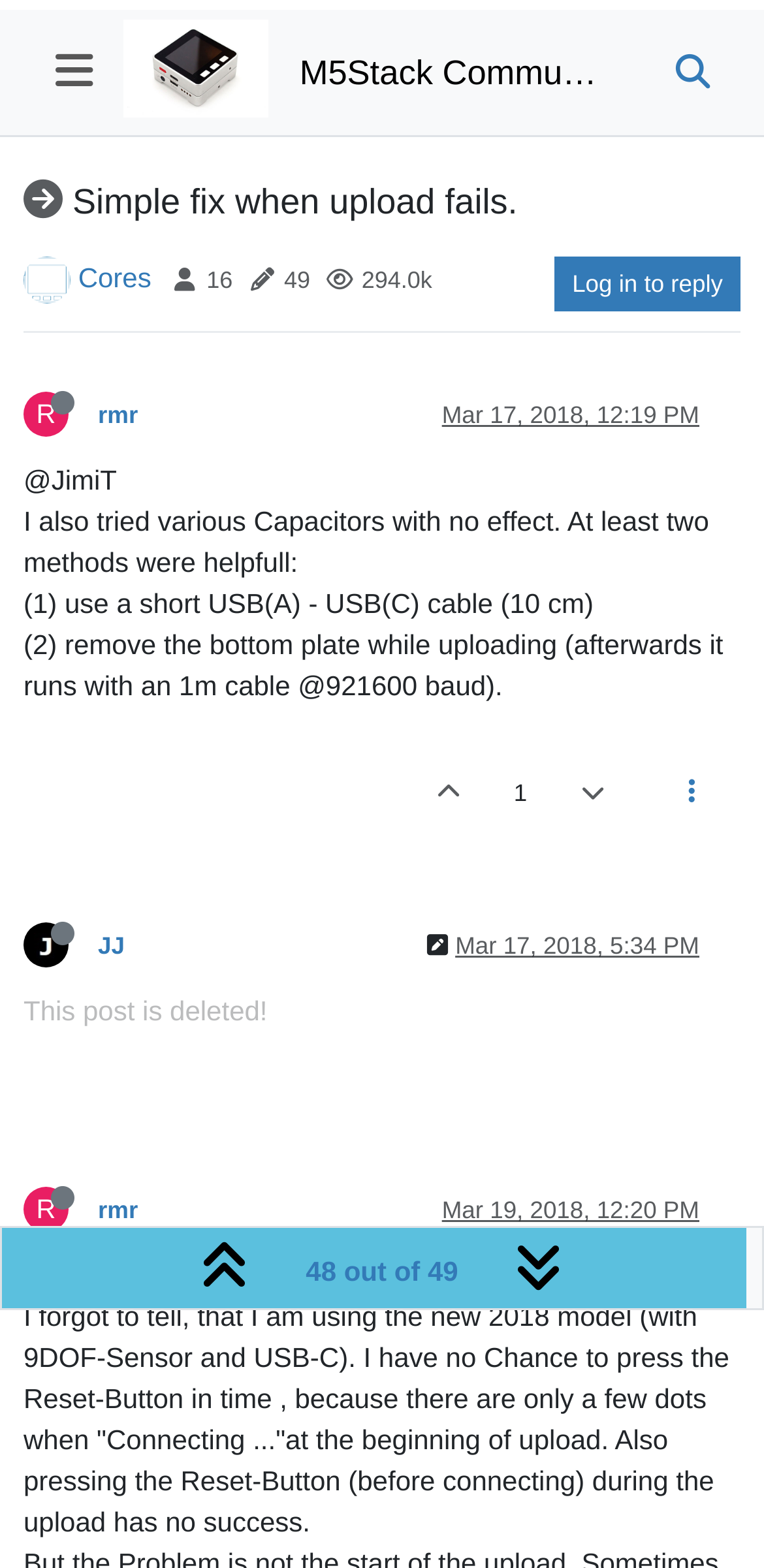Find the bounding box coordinates for the UI element whose description is: "title="Search"". The coordinates should be four float numbers between 0 and 1, in the format [left, top, right, bottom].

[0.846, 0.018, 0.969, 0.062]